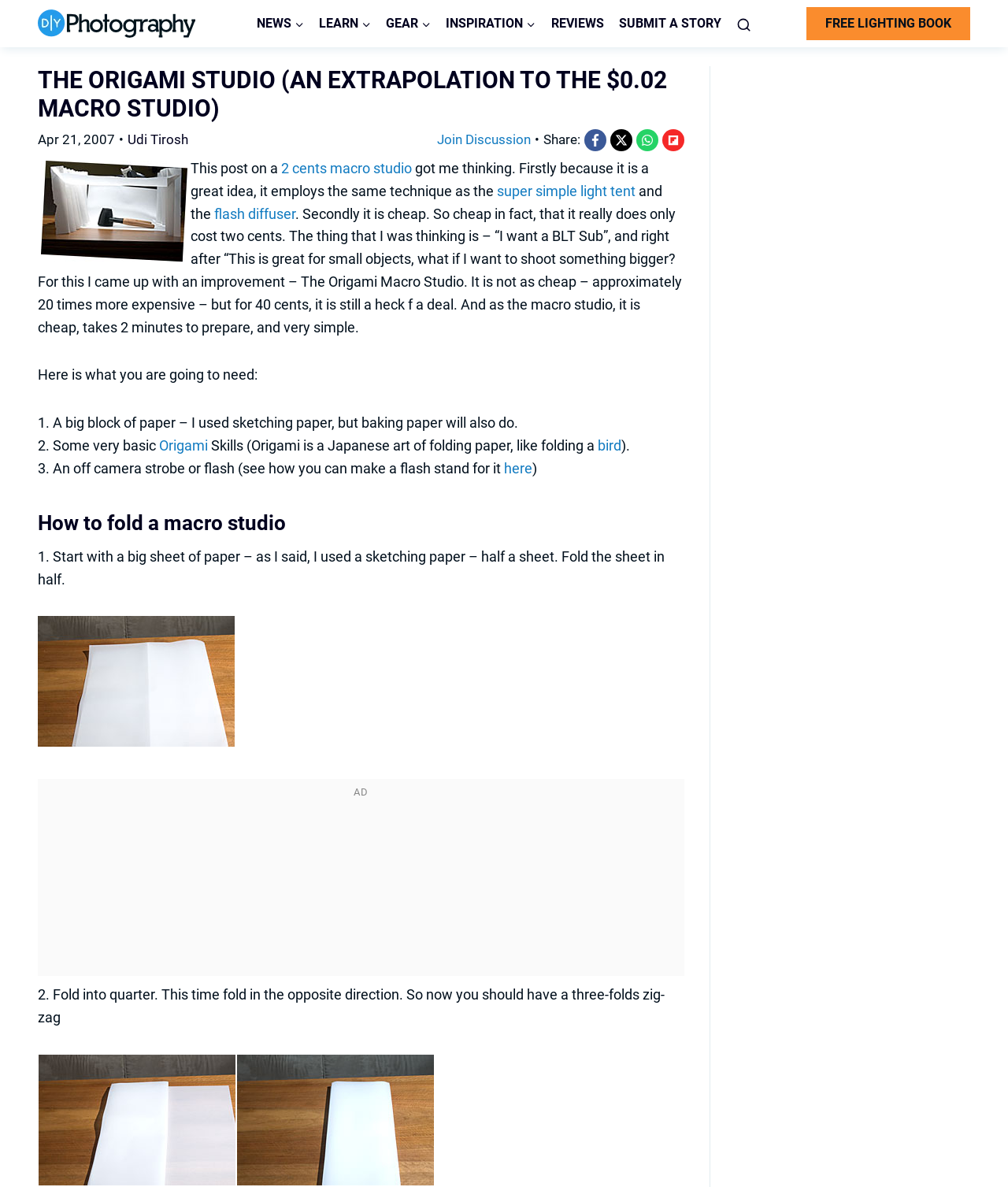Using the details from the image, please elaborate on the following question: How many folds are required to create the Origami Macro Studio?

According to the instructions in the article, three folds are required to create the Origami Macro Studio. The first fold is to fold the sheet in half, the second fold is to fold into quarter, and the third fold is to create a zig-zag pattern.